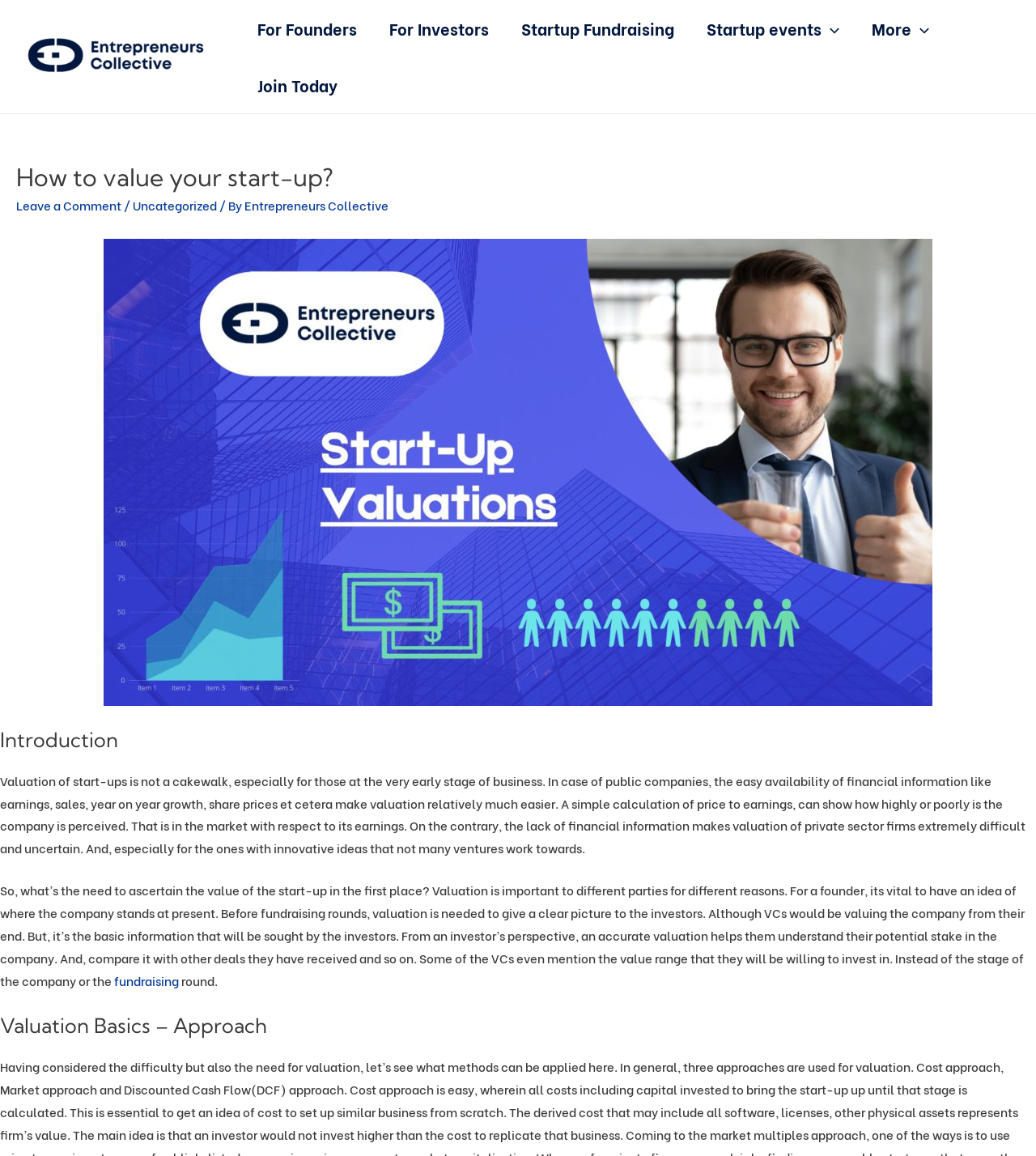Please find the bounding box coordinates in the format (top-left x, top-left y, bottom-right x, bottom-right y) for the given element description. Ensure the coordinates are floating point numbers between 0 and 1. Description: More

[0.826, 0.0, 0.912, 0.049]